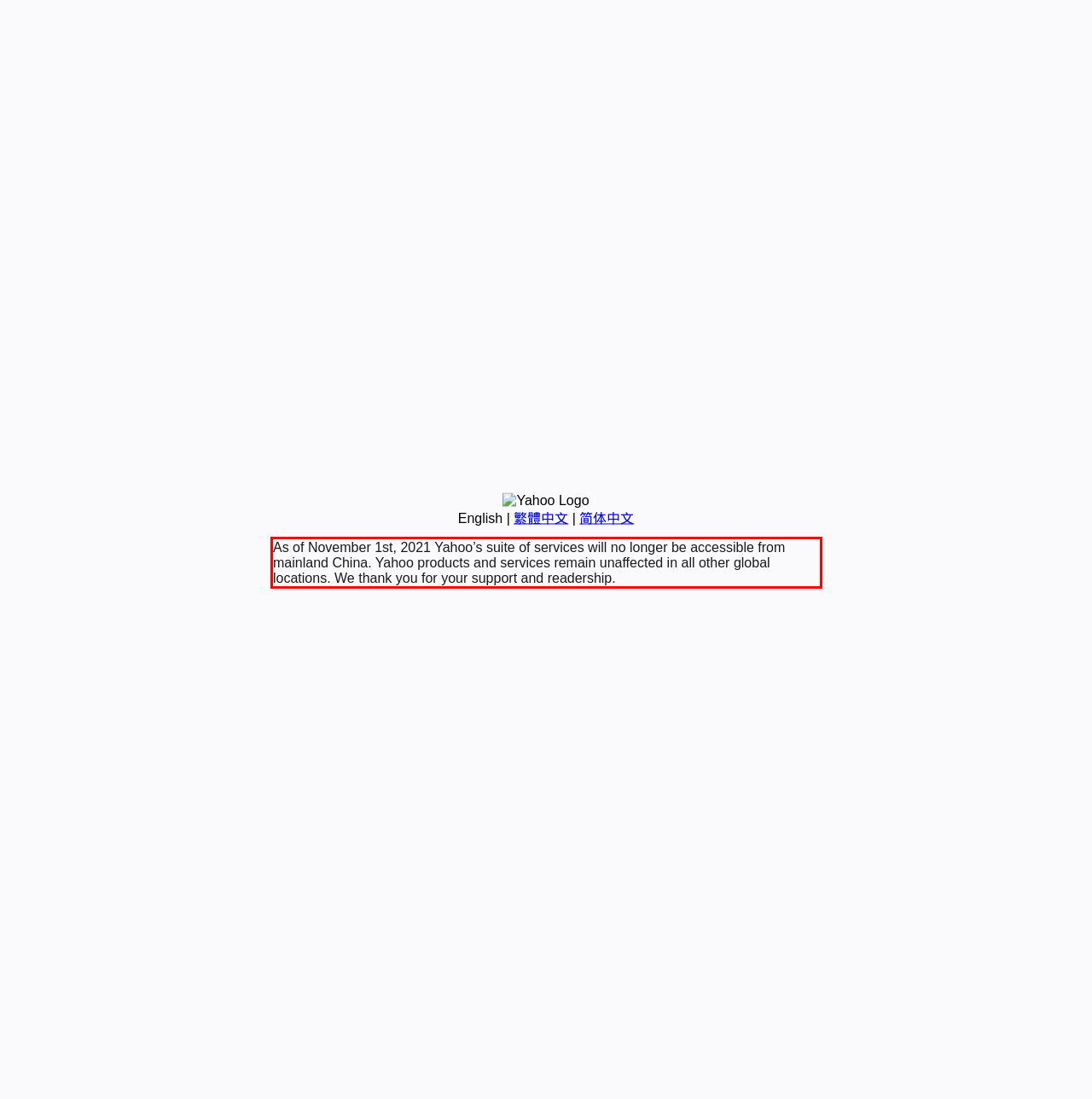Analyze the webpage screenshot and use OCR to recognize the text content in the red bounding box.

As of November 1st, 2021 Yahoo’s suite of services will no longer be accessible from mainland China. Yahoo products and services remain unaffected in all other global locations. We thank you for your support and readership.